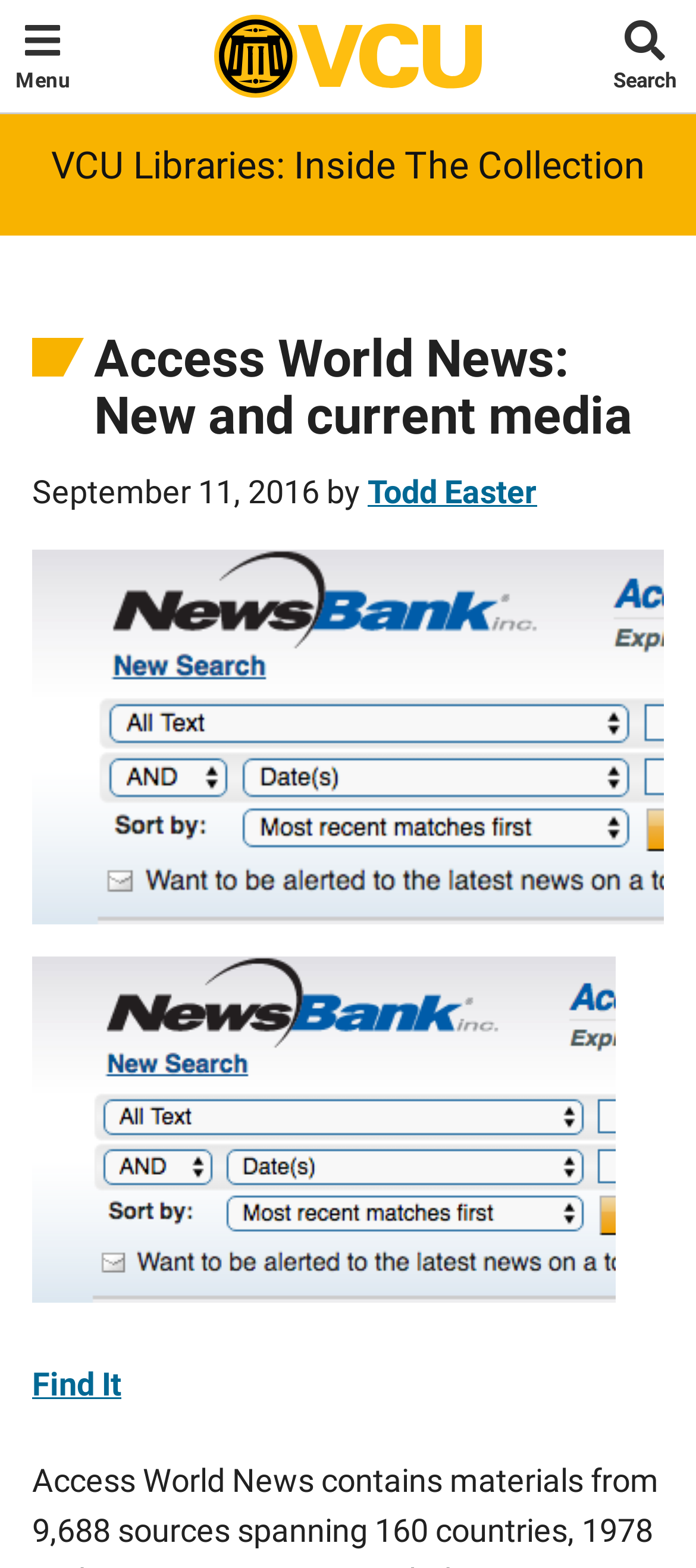Locate the bounding box of the UI element described in the following text: "Todd Easter".

[0.528, 0.301, 0.772, 0.325]